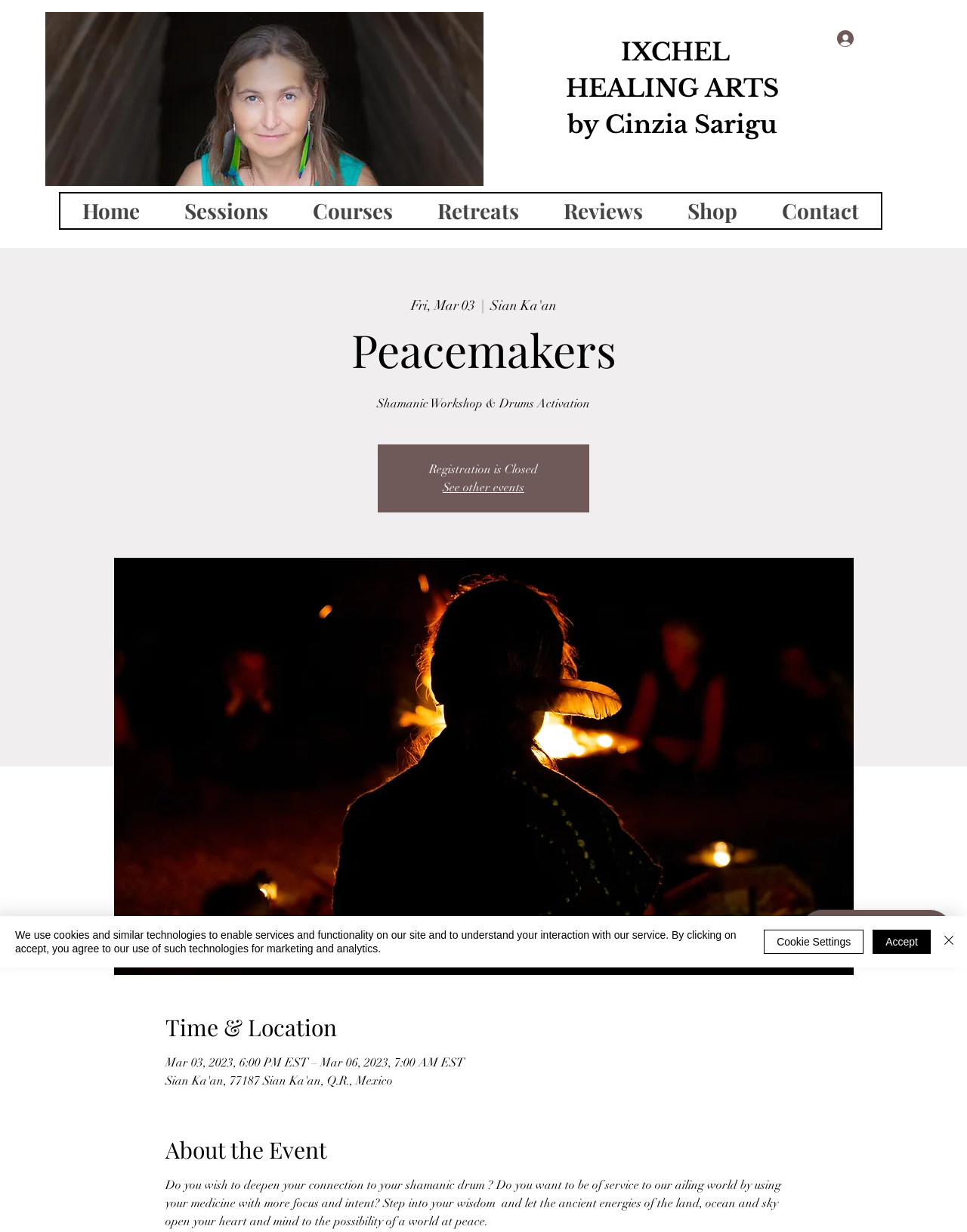Can you specify the bounding box coordinates for the region that should be clicked to fulfill this instruction: "Book a limo now".

None